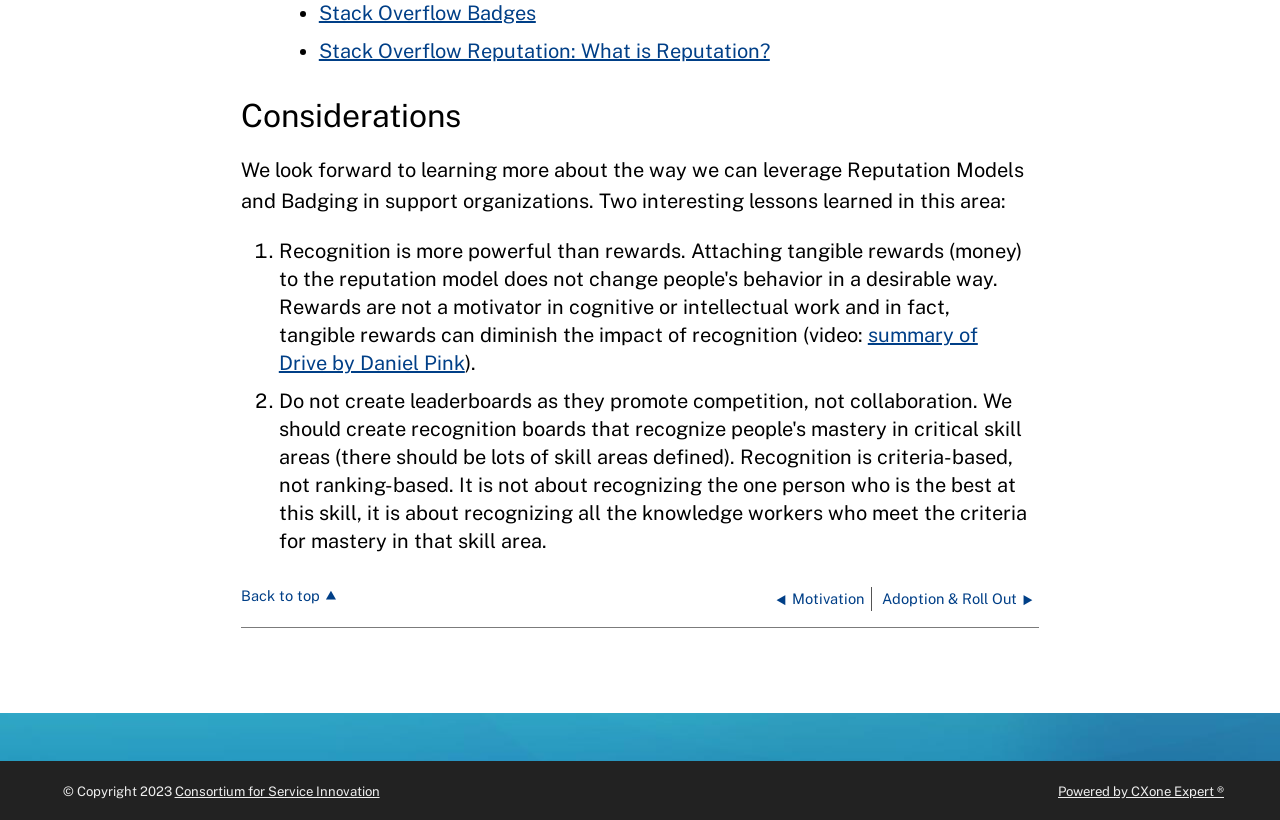Please determine the bounding box coordinates for the element that should be clicked to follow these instructions: "Give us a call".

None